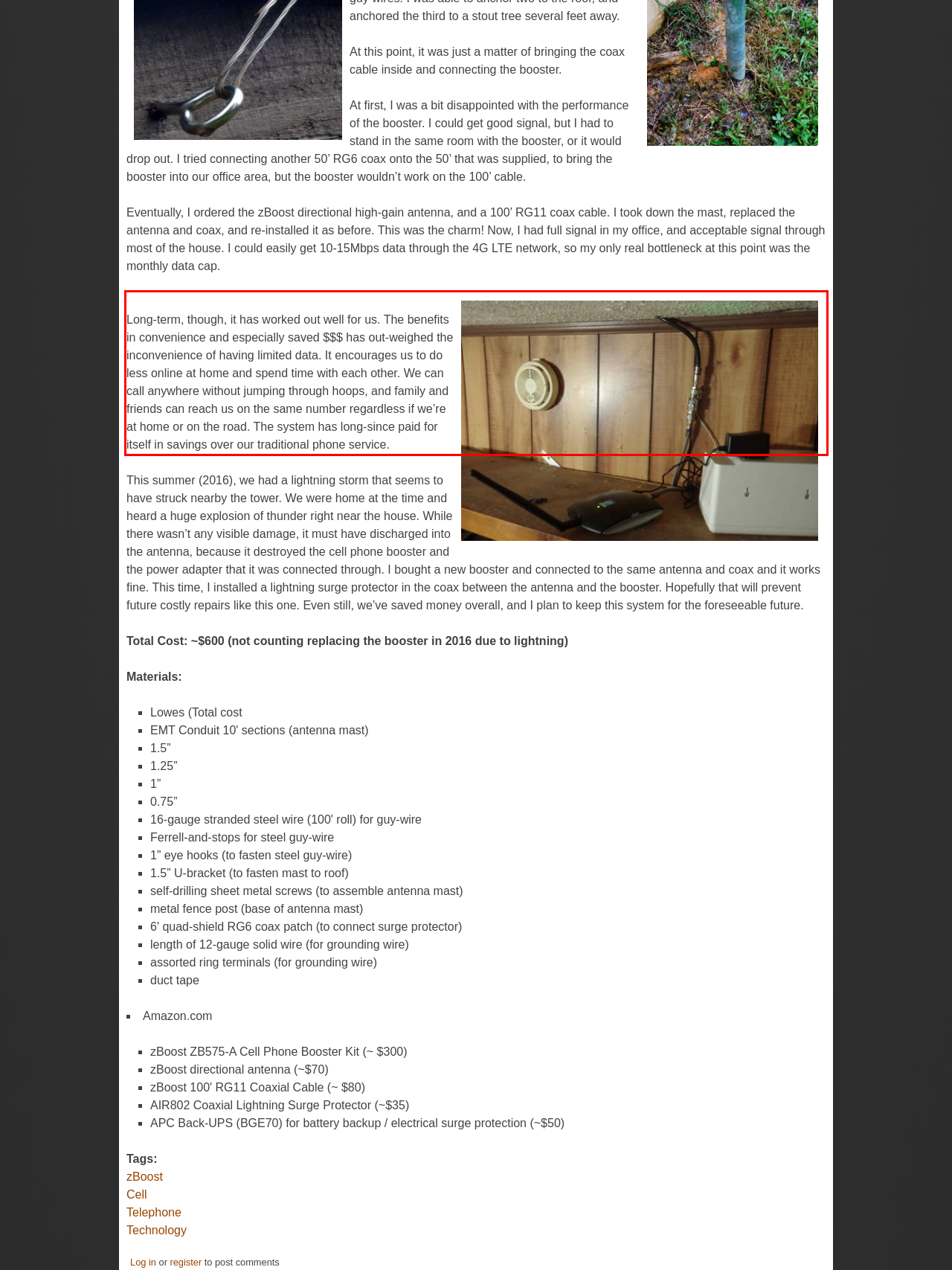You have a screenshot of a webpage where a UI element is enclosed in a red rectangle. Perform OCR to capture the text inside this red rectangle.

Long-term, though, it has worked out well for us. The benefits in convenience and especially saved $$$ has out-weighed the inconvenience of having limited data. It encourages us to do less online at home and spend time with each other. We can call anywhere without jumping through hoops, and family and friends can reach us on the same number regardless if we’re at home or on the road. The system has long-since paid for itself in savings over our traditional phone service.